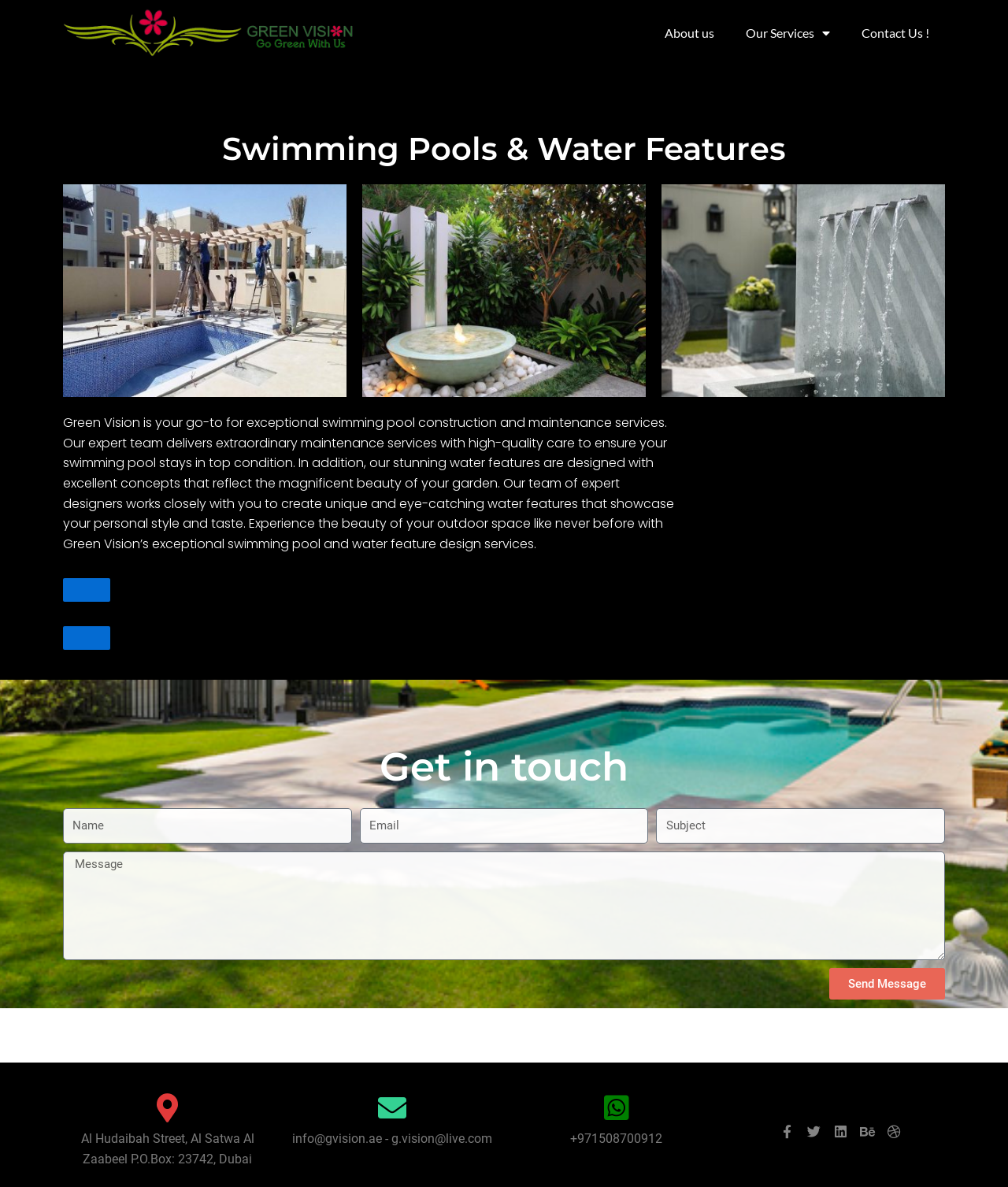Detail the features and information presented on the webpage.

The webpage is about Green Vision Landscaping, a company that specializes in swimming pools and water features. At the top, there are four navigation links: an empty link, "About us", "Our Services" with a dropdown menu, and "Contact Us!". 

Below the navigation links, there is a main section that takes up most of the page. It starts with a heading "Swimming Pools & Water Features" followed by three groups of images, each containing a figure and an image. The images are arranged horizontally, with the first one on the left, the second in the middle, and the third on the right.

Below the images, there is a block of text that describes the company's services, including swimming pool construction and maintenance, as well as water feature design. The text is followed by two buttons.

Next, there is a section with a heading "Get in touch" and a contact form. The form has four text fields for name, email, subject, and message, and a "Send Message" button.

At the bottom of the page, there is a footer section with the company's address, email addresses, and phone number. There is also a link, but its text is empty.